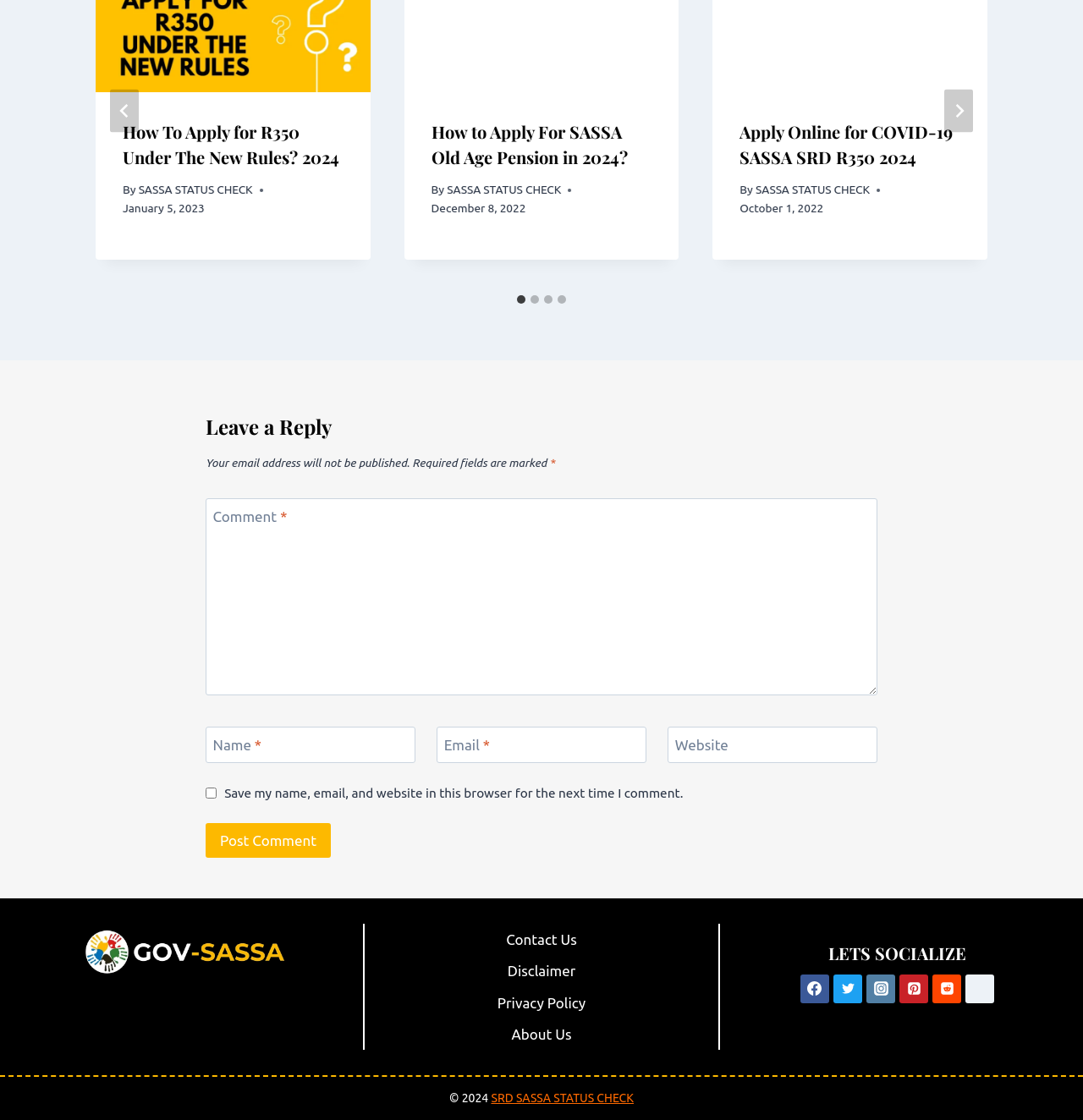What is the name of the pension mentioned in the second heading?
Based on the image, respond with a single word or phrase.

SASSA Old Age Pension